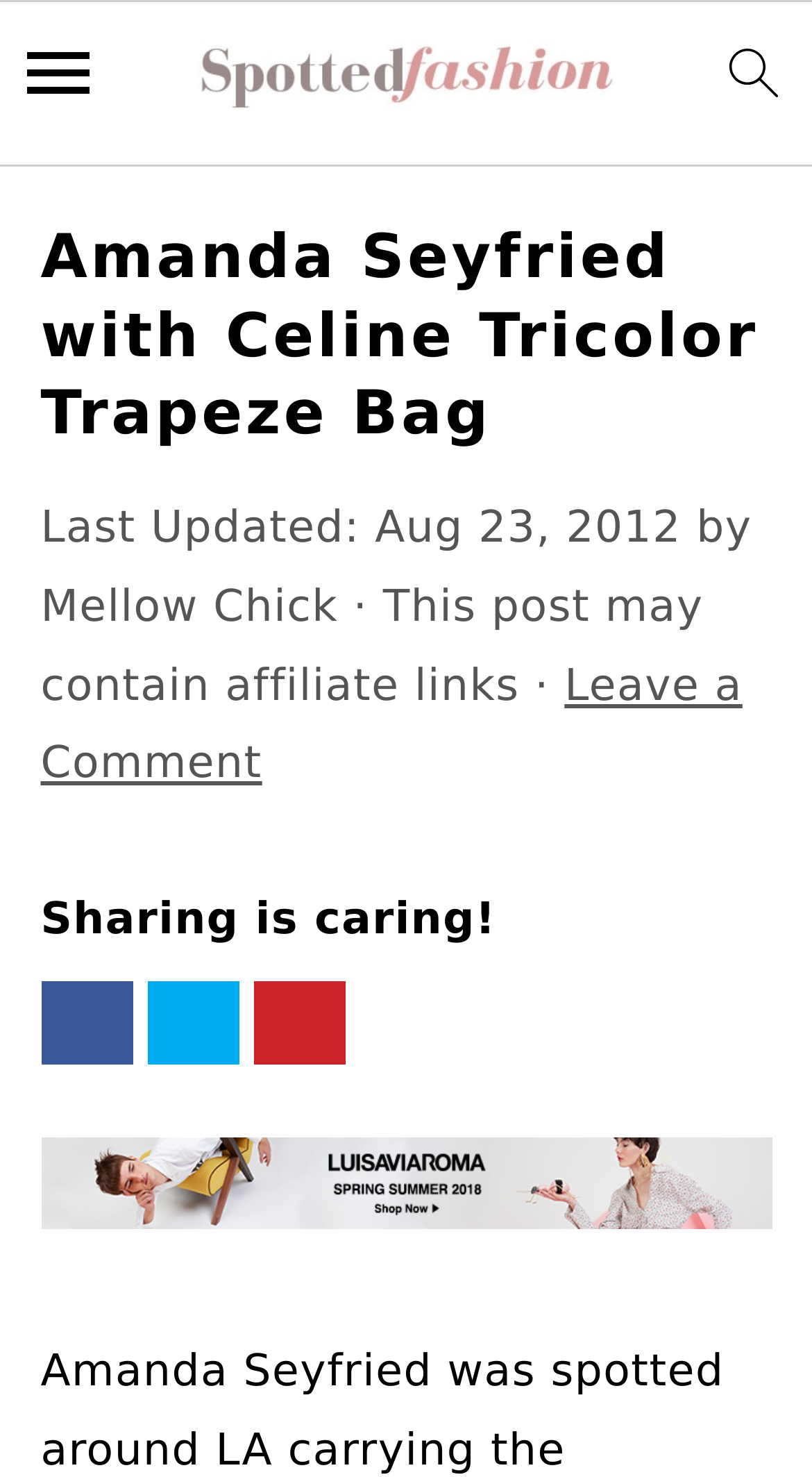Who is the author of the article?
Answer the question using a single word or phrase, according to the image.

Mellow Chick